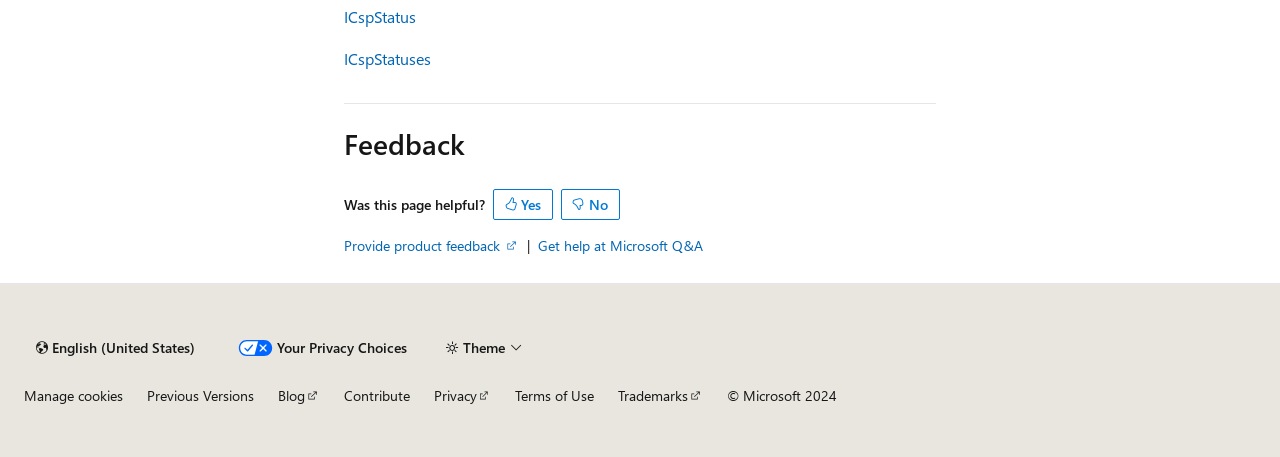Please determine the bounding box coordinates of the area that needs to be clicked to complete this task: 'Provide product feedback'. The coordinates must be four float numbers between 0 and 1, formatted as [left, top, right, bottom].

[0.269, 0.517, 0.405, 0.559]